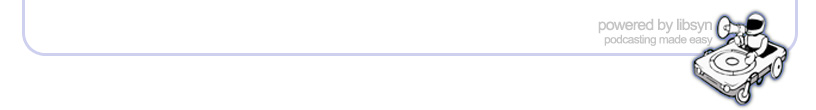Respond with a single word or phrase for the following question: 
What is emphasized by the text below the graphic?

the user-friendly nature